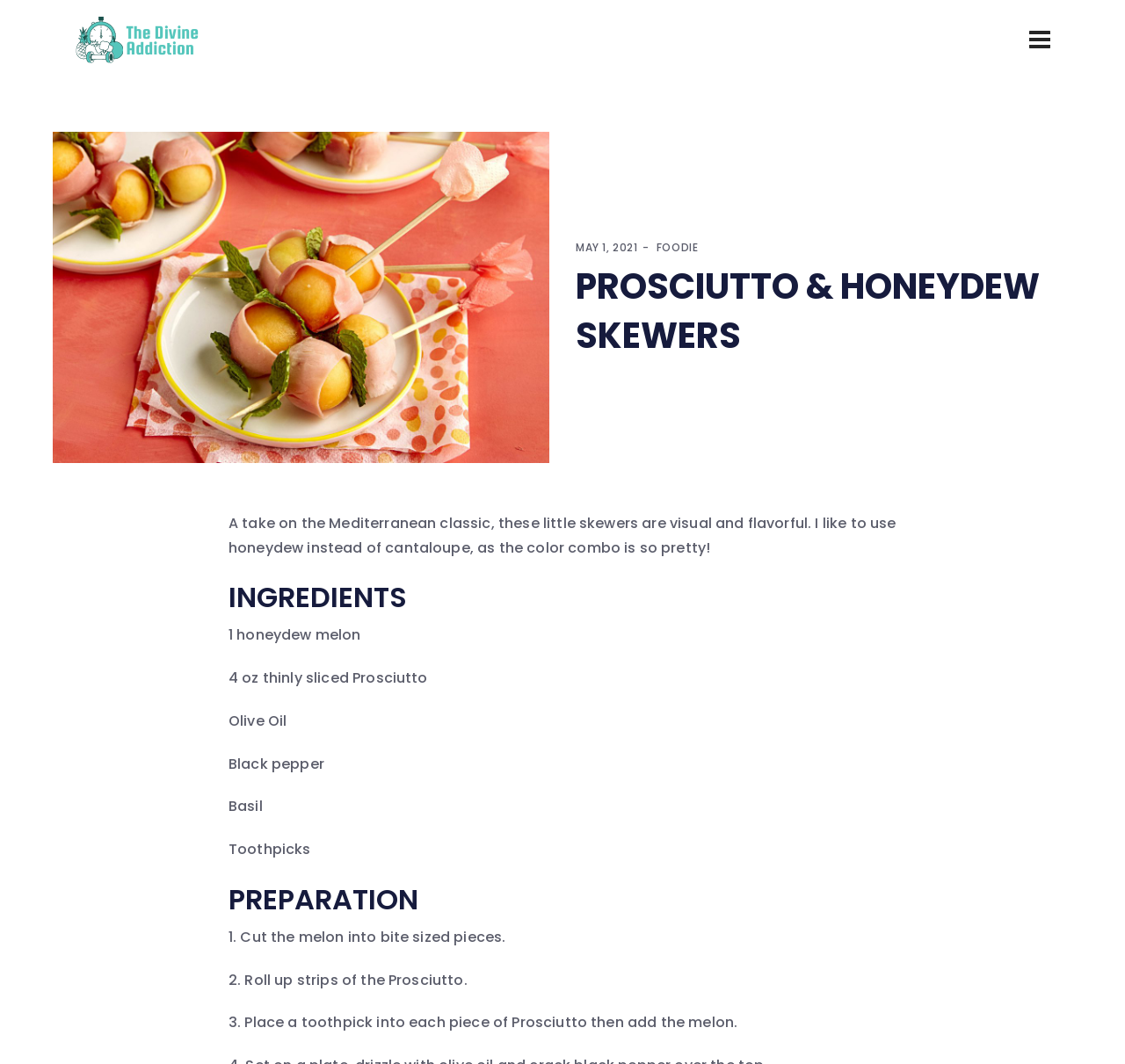Extract the primary heading text from the webpage.

PROSCIUTTO & HONEYDEW SKEWERS